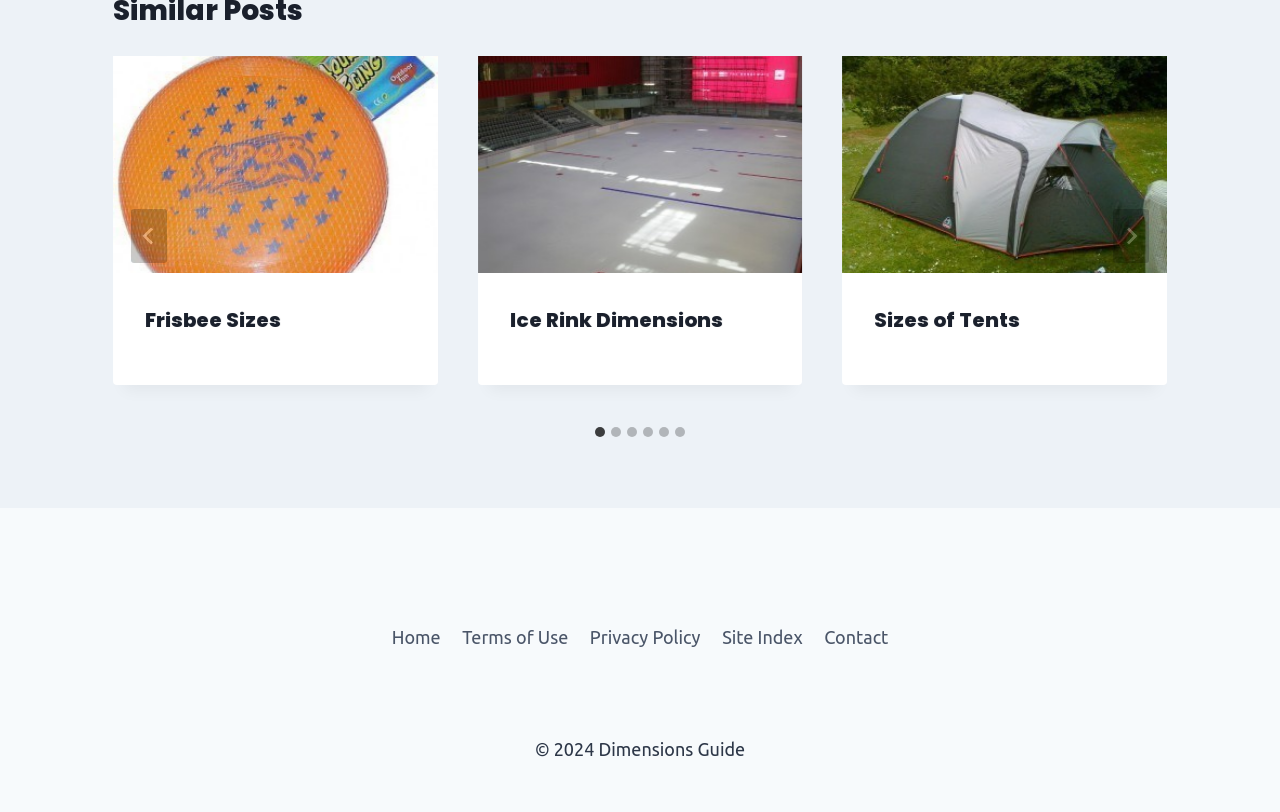Identify the bounding box coordinates of the area you need to click to perform the following instruction: "Go to the last slide".

[0.102, 0.257, 0.13, 0.324]